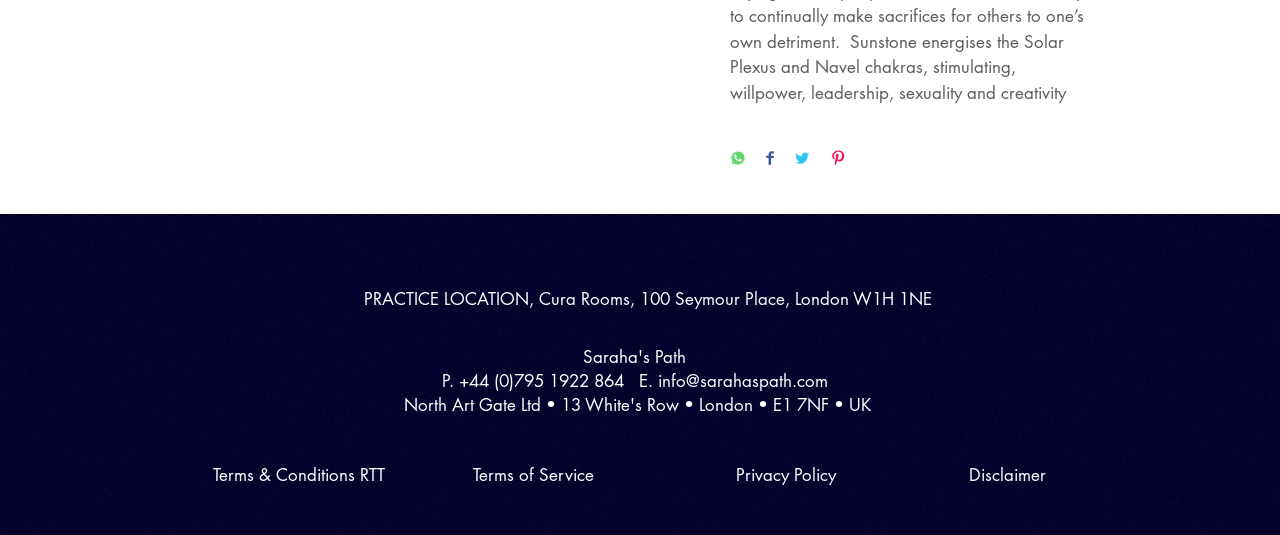Please identify the bounding box coordinates of the element that needs to be clicked to perform the following instruction: "Share on Twitter".

[0.62, 0.281, 0.633, 0.317]